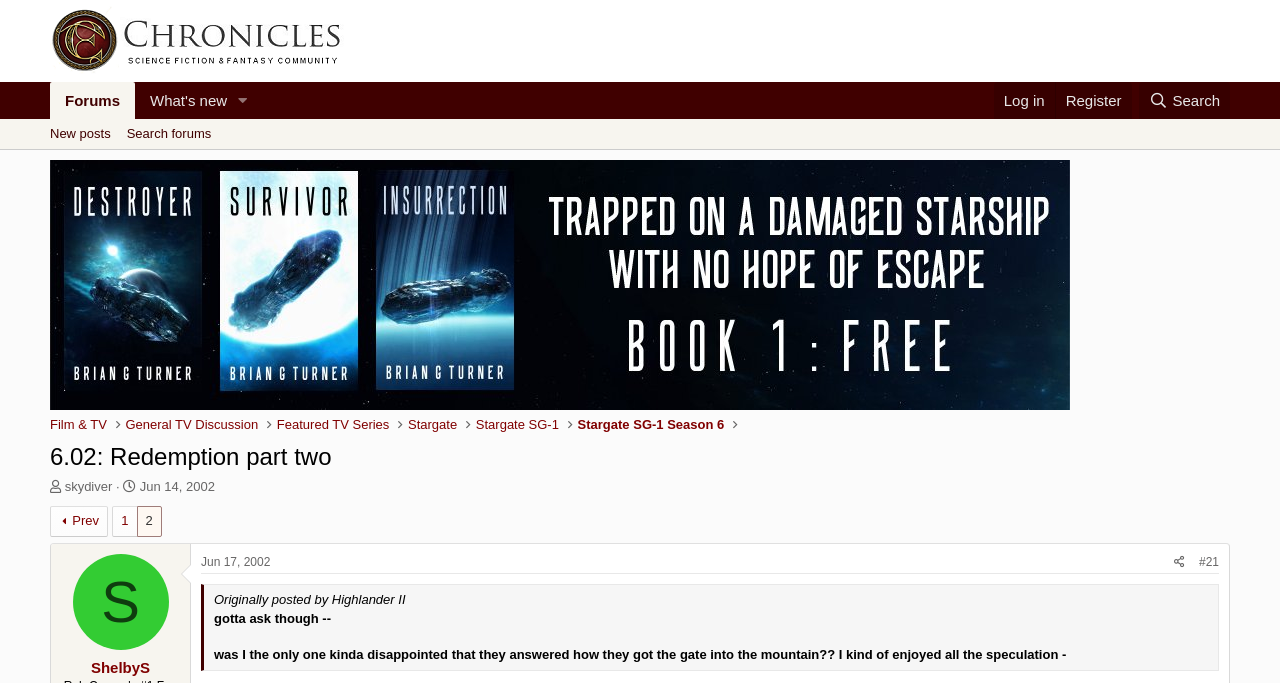Pinpoint the bounding box coordinates of the clickable area needed to execute the instruction: "View New posts". The coordinates should be specified as four float numbers between 0 and 1, i.e., [left, top, right, bottom].

[0.033, 0.174, 0.093, 0.218]